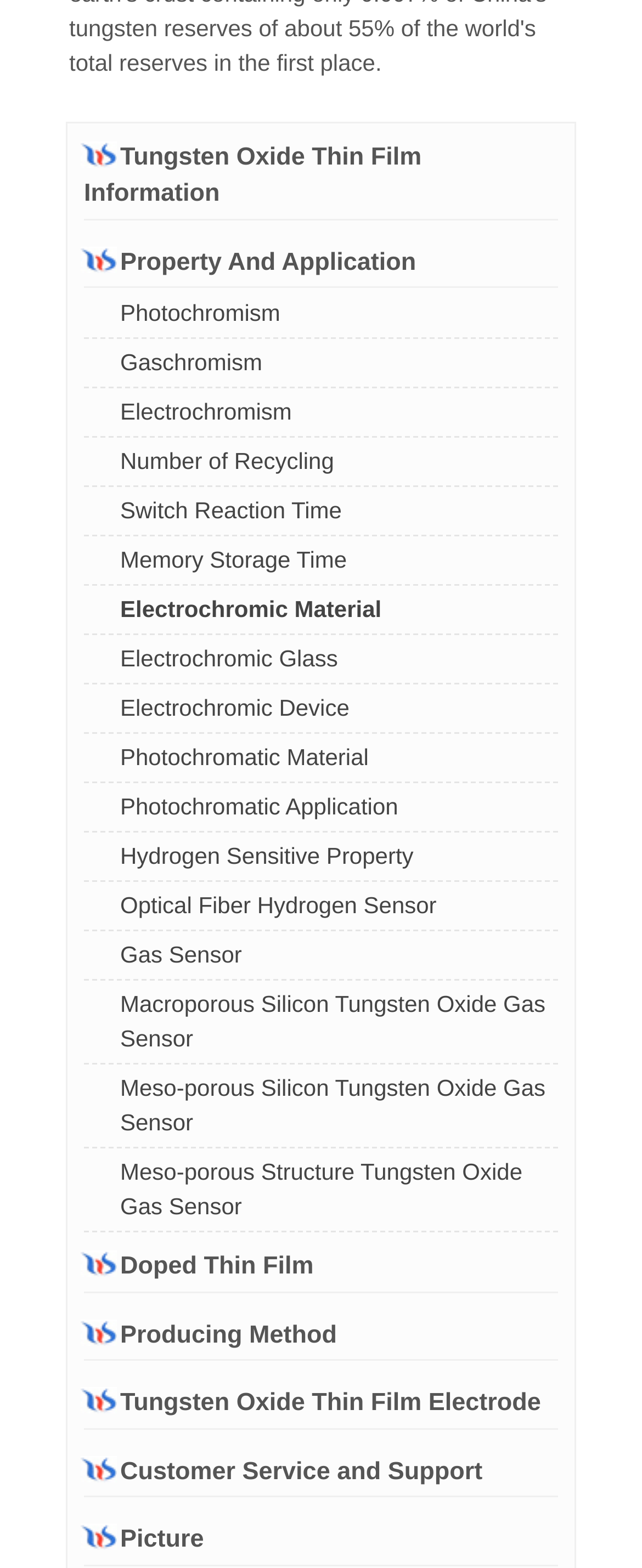Using the webpage screenshot, find the UI element described by Switch Reaction Time. Provide the bounding box coordinates in the format (top-left x, top-left y, bottom-right x, bottom-right y), ensuring all values are floating point numbers between 0 and 1.

[0.141, 0.299, 0.54, 0.321]